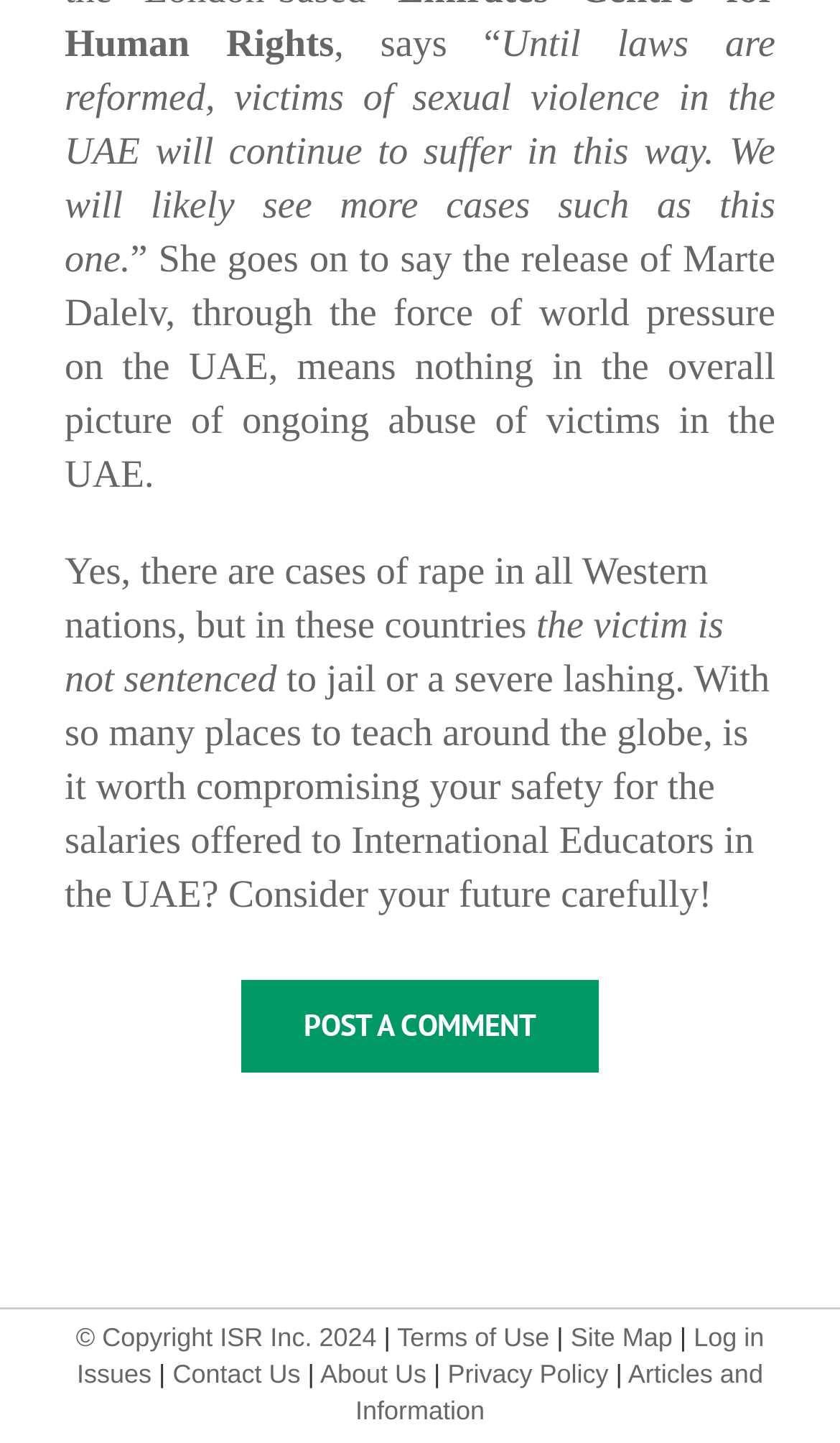Answer the question below using just one word or a short phrase: 
What is the purpose of the 'POST A COMMENT' link?

To post a comment